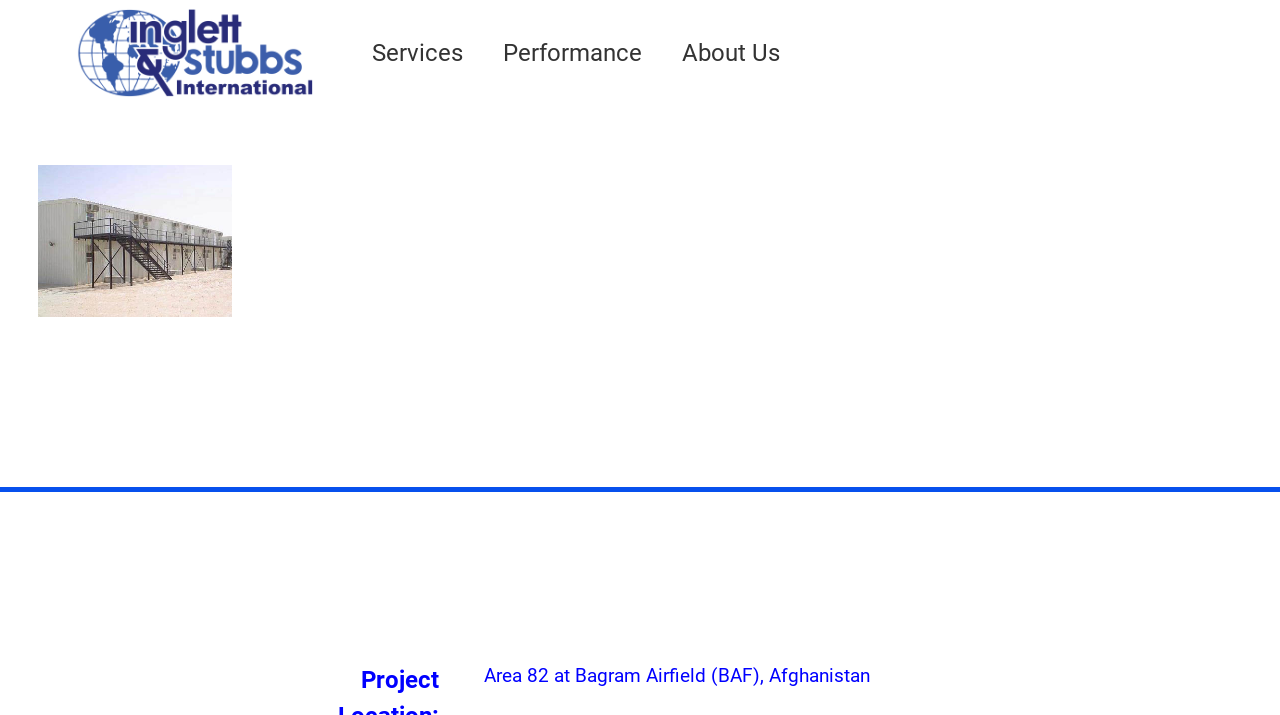Explain in detail what is displayed on the webpage.

The webpage is about Area 82 Billeting Facilities, specifically at Bagram Airfield in Afghanistan. At the top, there are four links in a row, namely "Link", "Services", "Performance", and "About Us", which are likely navigation links. 

Below these links, there is an article section that takes up a significant portion of the page. Within this section, there is a link titled "Billeting A82". 

At the bottom of the page, there is a static text that provides more context, stating the location of Area 82, which is at Bagram Airfield in Afghanistan.